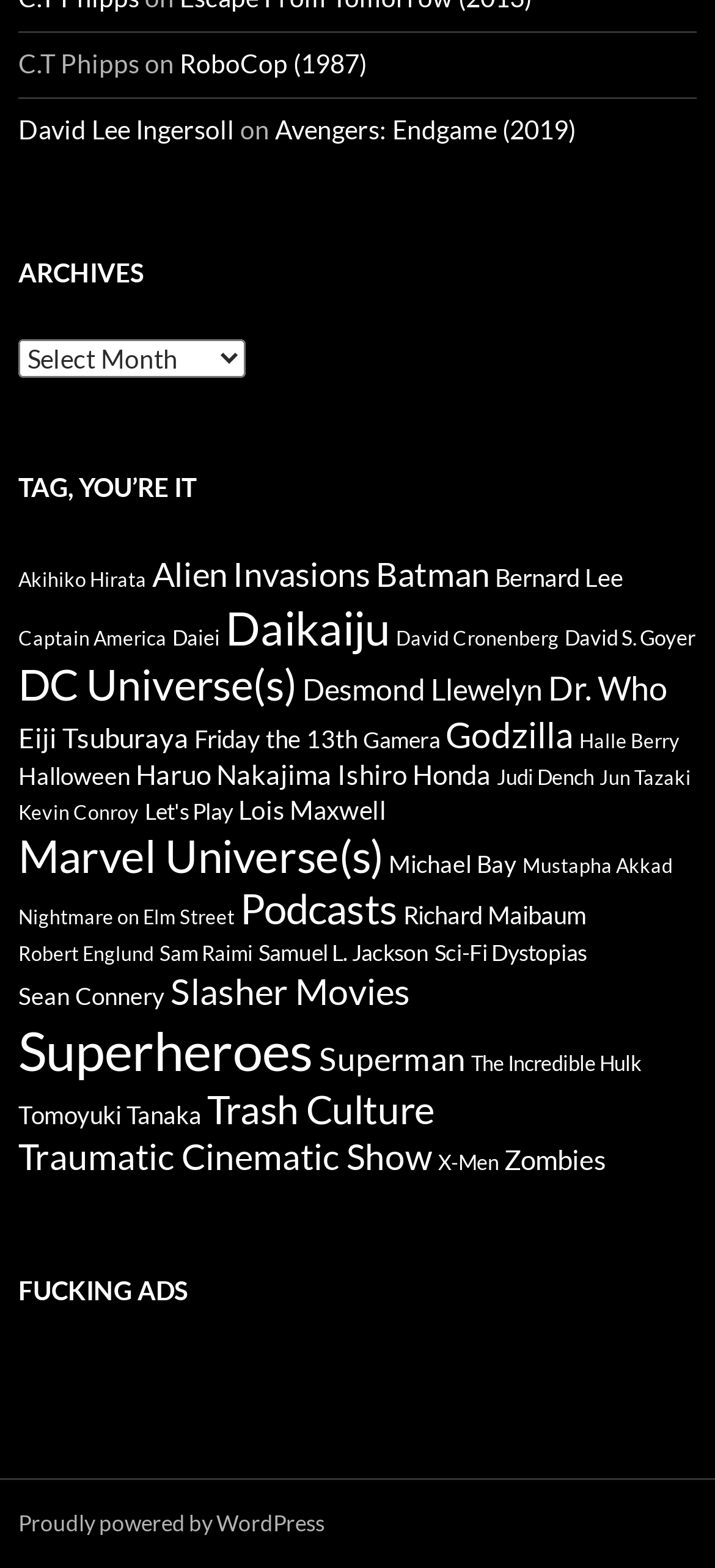Please pinpoint the bounding box coordinates for the region I should click to adhere to this instruction: "View Akihiko Hirata".

[0.026, 0.362, 0.205, 0.377]